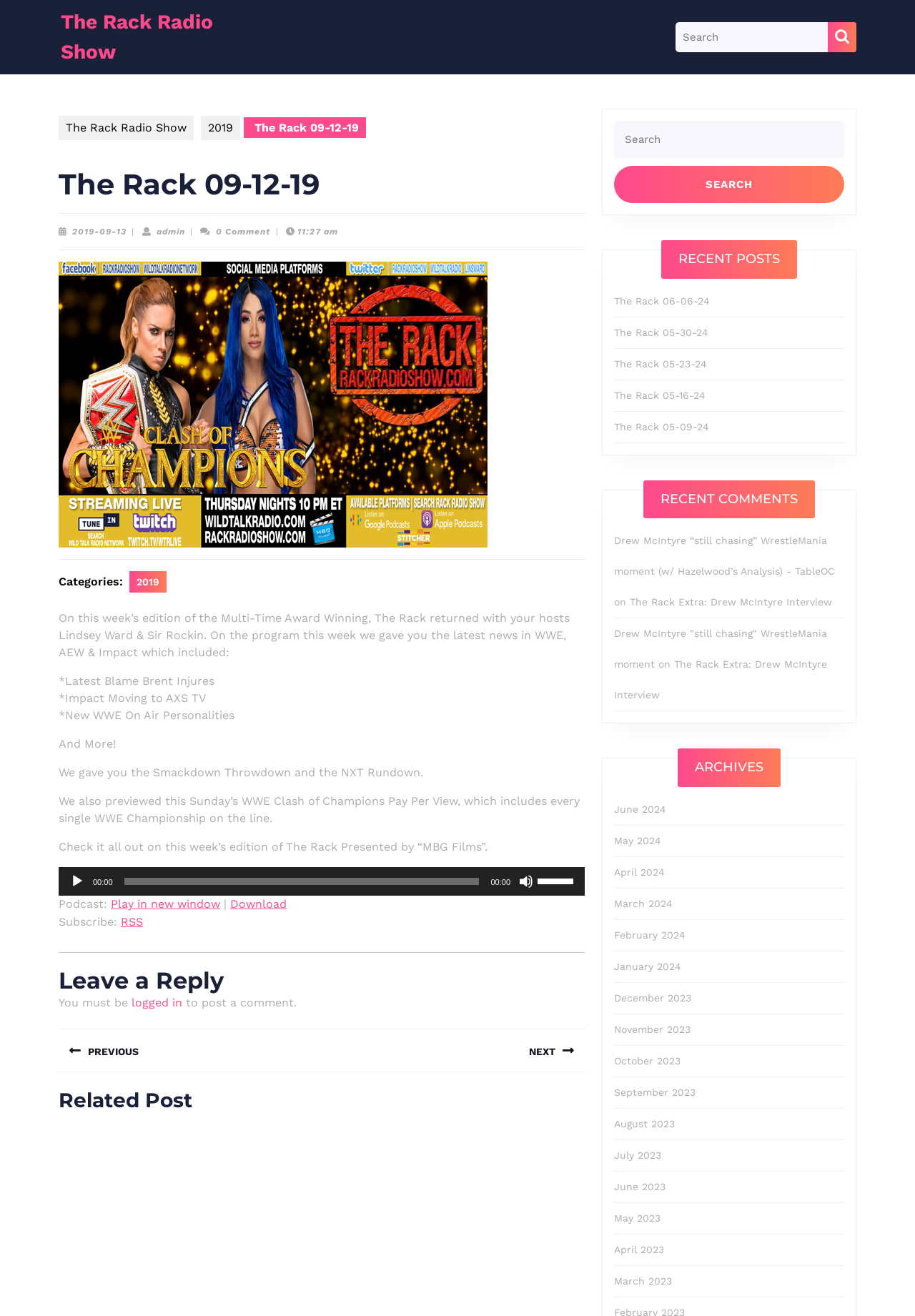Construct a comprehensive caption that outlines the webpage's structure and content.

The webpage is about a radio show called "The Rack" and its episode from September 12, 2019. At the top, there is a search bar with a "SEARCH" button next to it. Below the search bar, there are several links, including "The Rack Radio Show" and "2019". 

The main content of the webpage is divided into sections. The first section has a heading "The Rack 09-12-19" and a horizontal separator line below it. Below the separator line, there is a post thumbnail image and a brief description of the episode, which includes the latest news in WWE, AEW, and Impact. 

The next section lists several news articles, including "Latest Blame Brent Injures", "Impact Moving to AXS TV", and "New WWE On Air Personalities". Below this section, there is an audio player with play, mute, and volume controls. 

The webpage also has several other sections, including "Podcast", "Subscribe", and "Leave a Reply". The "Podcast" section has links to play the episode in a new window or download it. The "Subscribe" section has links to RSS and other subscription options. The "Leave a Reply" section allows users to leave a comment, but they must be logged in to do so.

On the right side of the webpage, there are three complementary sections. The first section has a search bar and a "SEARCH" button. The second section lists recent posts, including "The Rack 06-06-24" and "The Rack 05-30-24". The third section lists recent comments, including "Drew McIntyre “still chasing” WrestleMania moment" and "The Rack Extra: Drew McIntyre Interview". 

At the bottom of the webpage, there is an "ARCHIVES" section that lists links to previous months, including June 2024, May 2024, and April 2024.